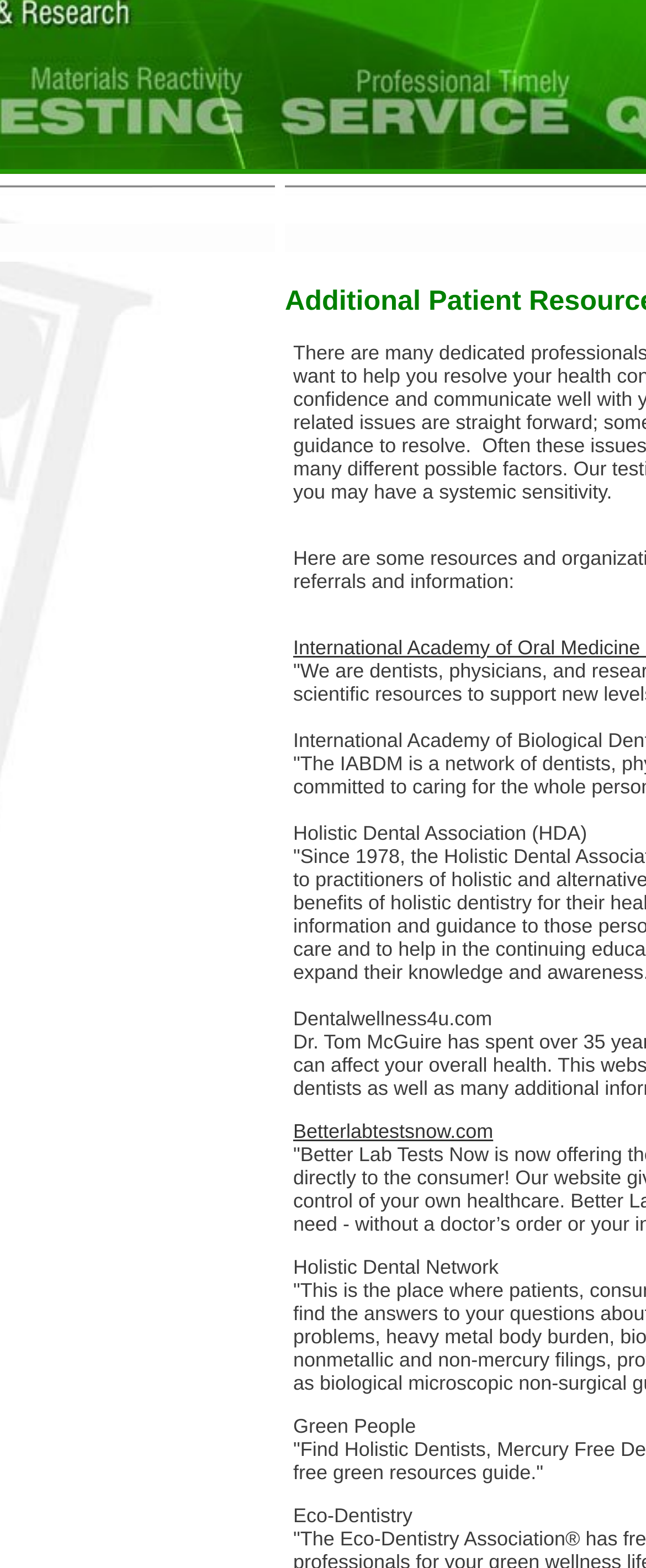Provide a short answer using a single word or phrase for the following question: 
What is the name of the association?

Holistic Dental Association